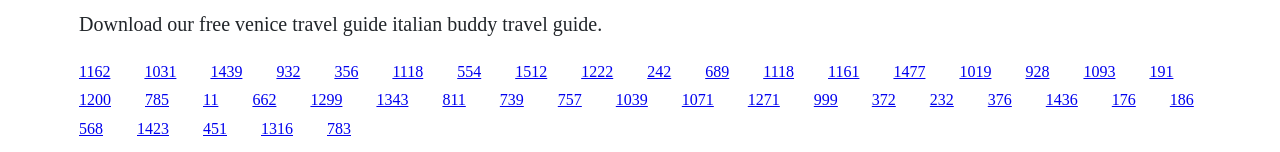Please find the bounding box coordinates of the section that needs to be clicked to achieve this instruction: "click the link in the middle".

[0.357, 0.412, 0.376, 0.524]